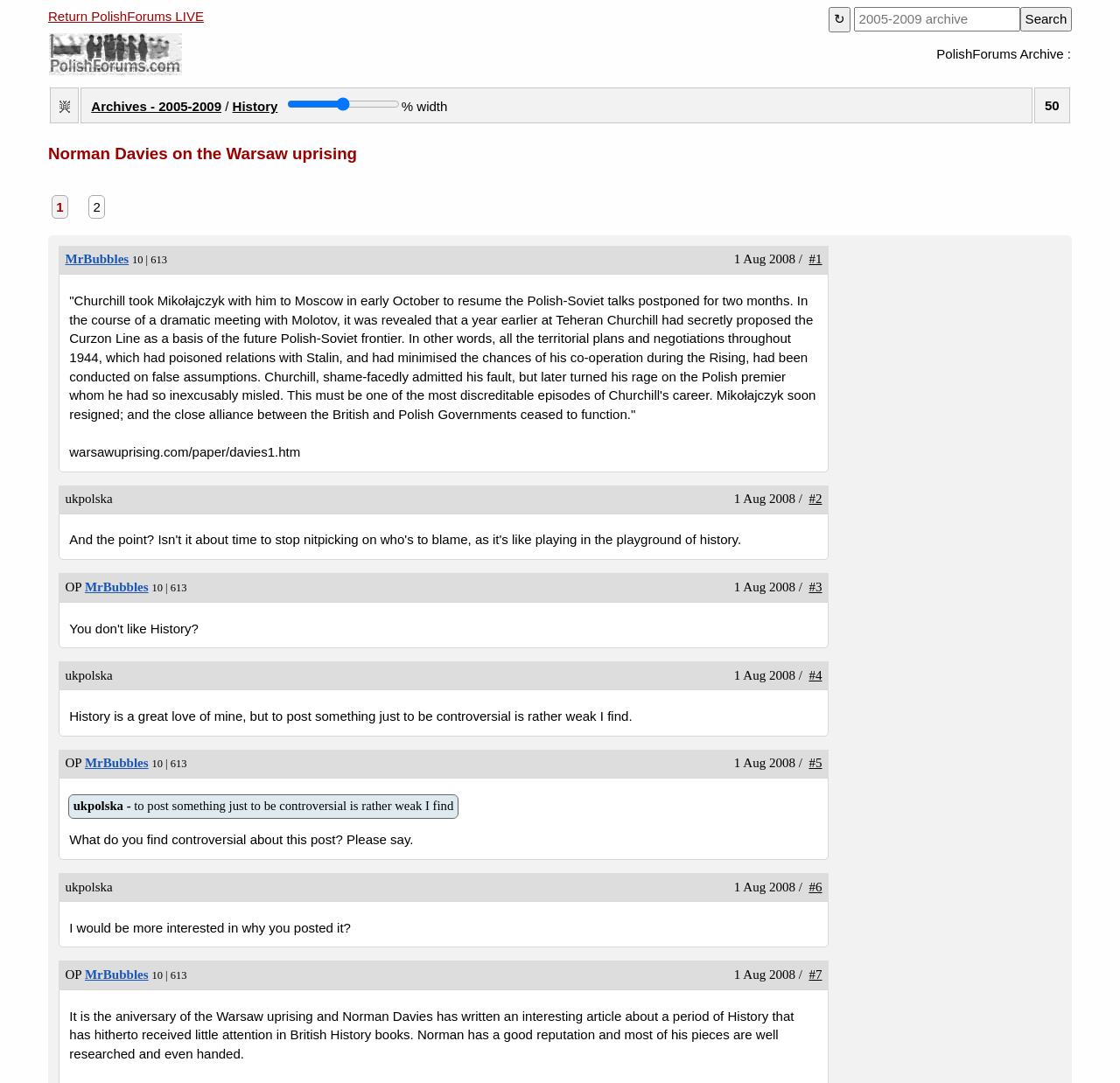Locate the bounding box coordinates of the element that should be clicked to fulfill the instruction: "Search for something".

[0.762, 0.006, 0.911, 0.029]